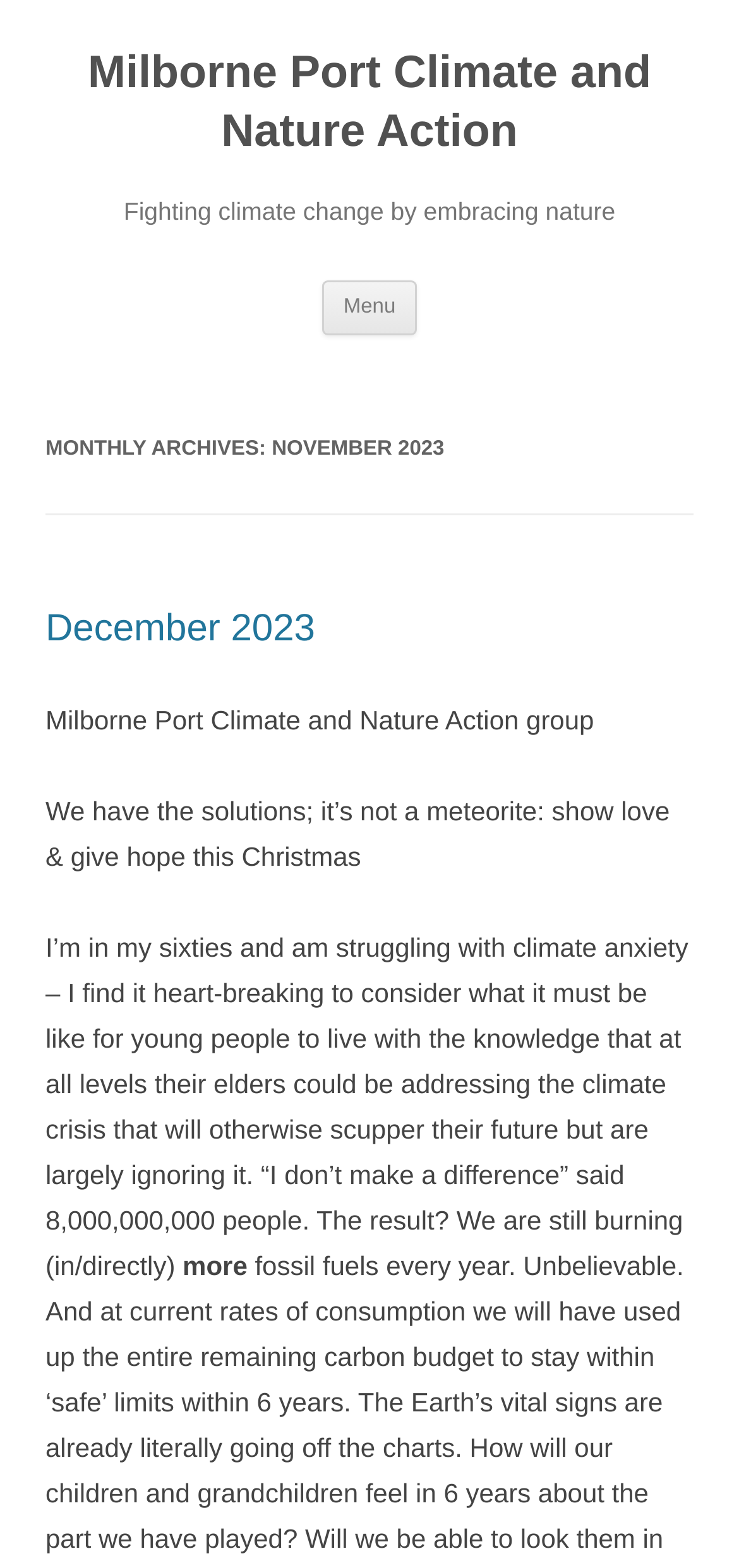Write a detailed summary of the webpage.

The webpage is about Milborne Port Climate and Nature Action, a group focused on fighting climate change by embracing nature. At the top, there is a heading with the group's name, which is also a link. Below it, there is a heading that describes the group's mission. 

To the right of the group's name, there is a button labeled "Menu". Next to the button, there is a link labeled "Skip to content". 

Below the menu button, there is a section with a heading that says "MONTHLY ARCHIVES: NOVEMBER 2023". Under this heading, there is a subheading that says "December 2023", which is also a link. 

Further down, there is a paragraph of text that describes the group's purpose. Below this, there is a longer passage of text that expresses concerns about climate anxiety and the importance of taking action. At the end of this passage, there is a link labeled "more".